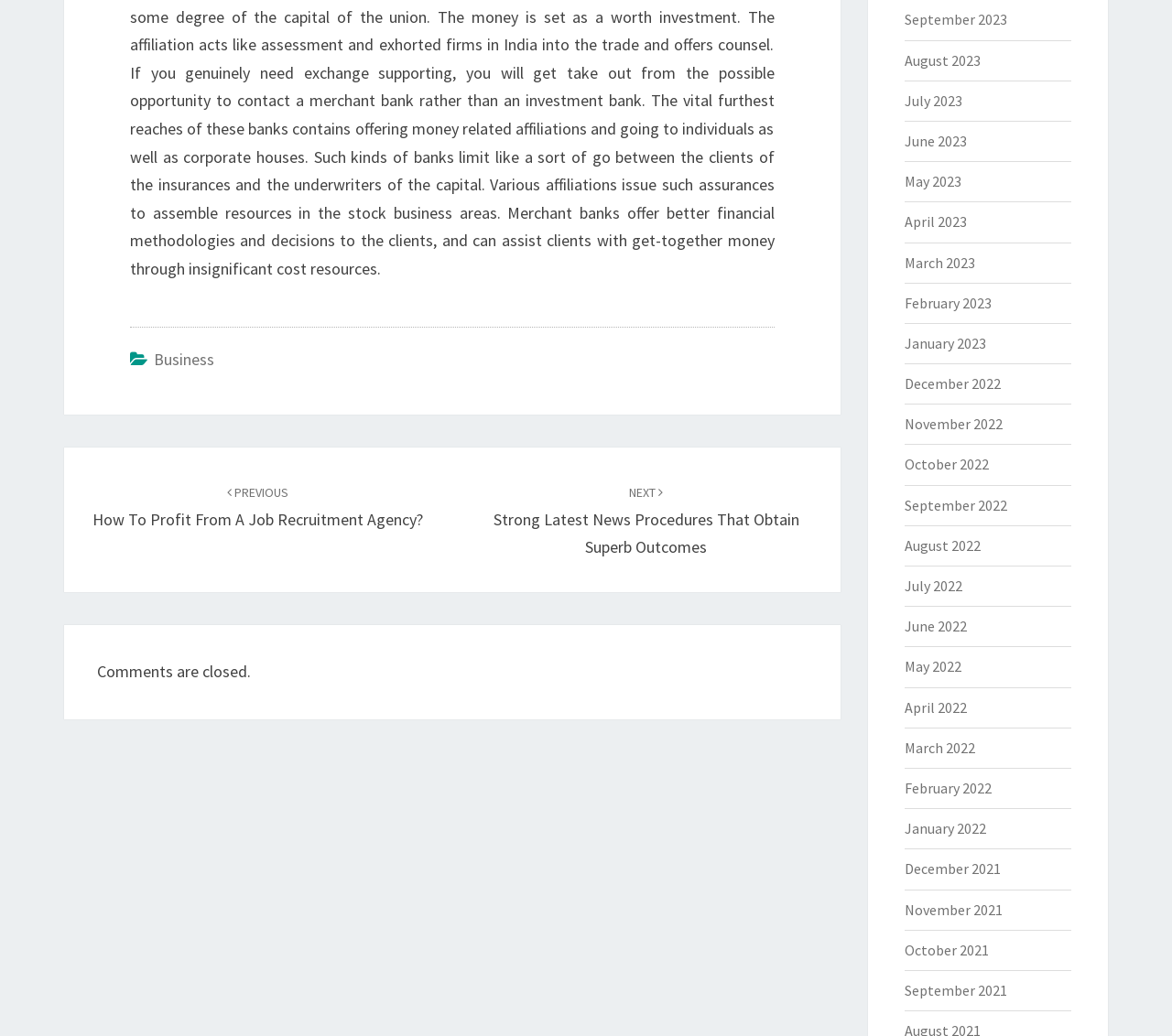Is the comment section open?
Please provide a detailed and thorough answer to the question.

The comment section is closed, as indicated by the text 'Comments are closed.' located below the 'Post navigation' section.